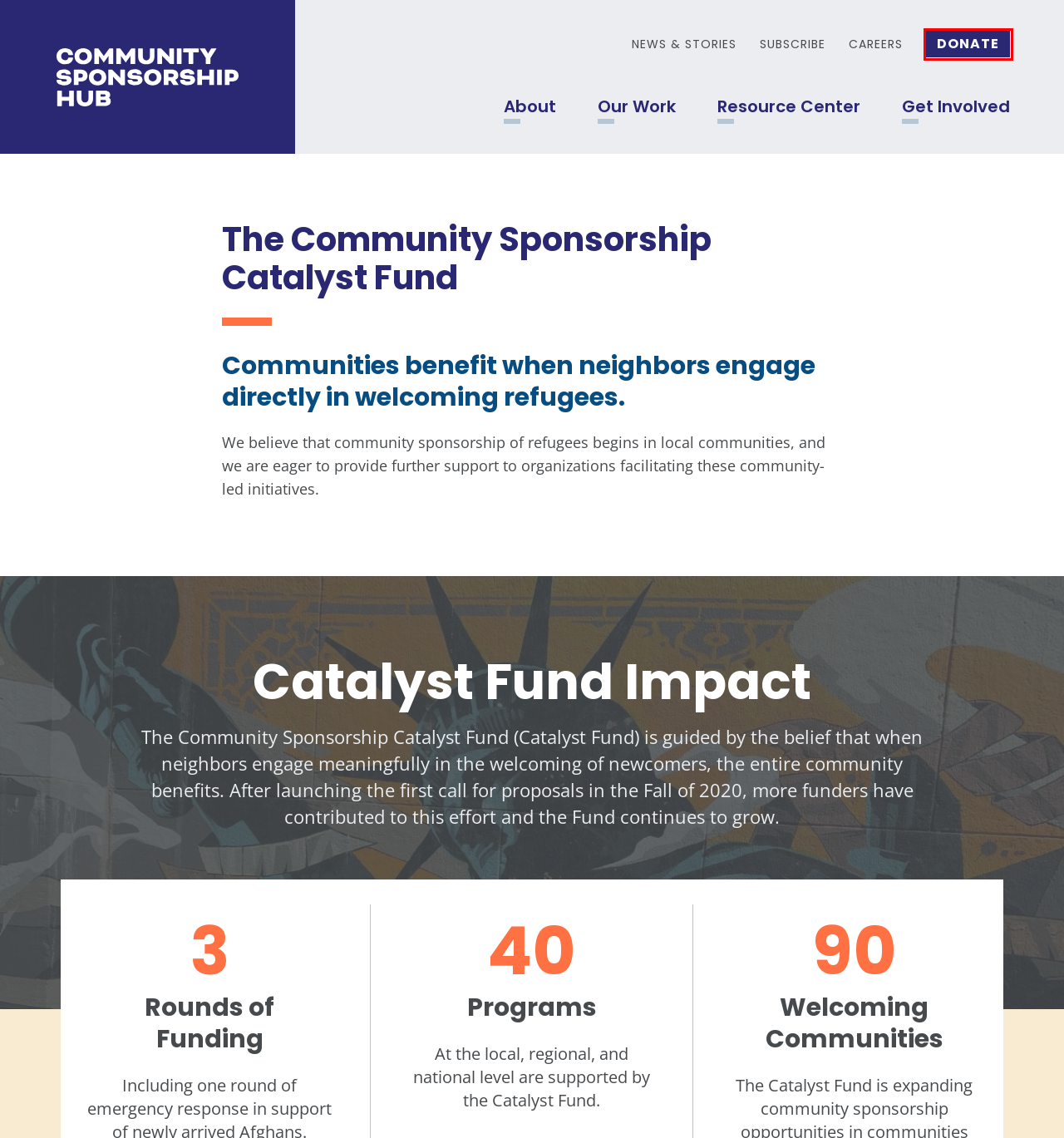You see a screenshot of a webpage with a red bounding box surrounding an element. Pick the webpage description that most accurately represents the new webpage after interacting with the element in the red bounding box. The options are:
A. Community Sponsorship Hub
B. Our Work | Community Sponsorship Hub
C. About | Community Sponsorship Hub
D. News and Stories | Community Sponsorship Hub
E. Get Involved | Community Sponsorship Hub
F. Resource Center | Community Sponsorship Hub
G. Subscribe and Stay Informed | Community Sponsorship Hub
H. Careers | Community Sponsorship Hub

A